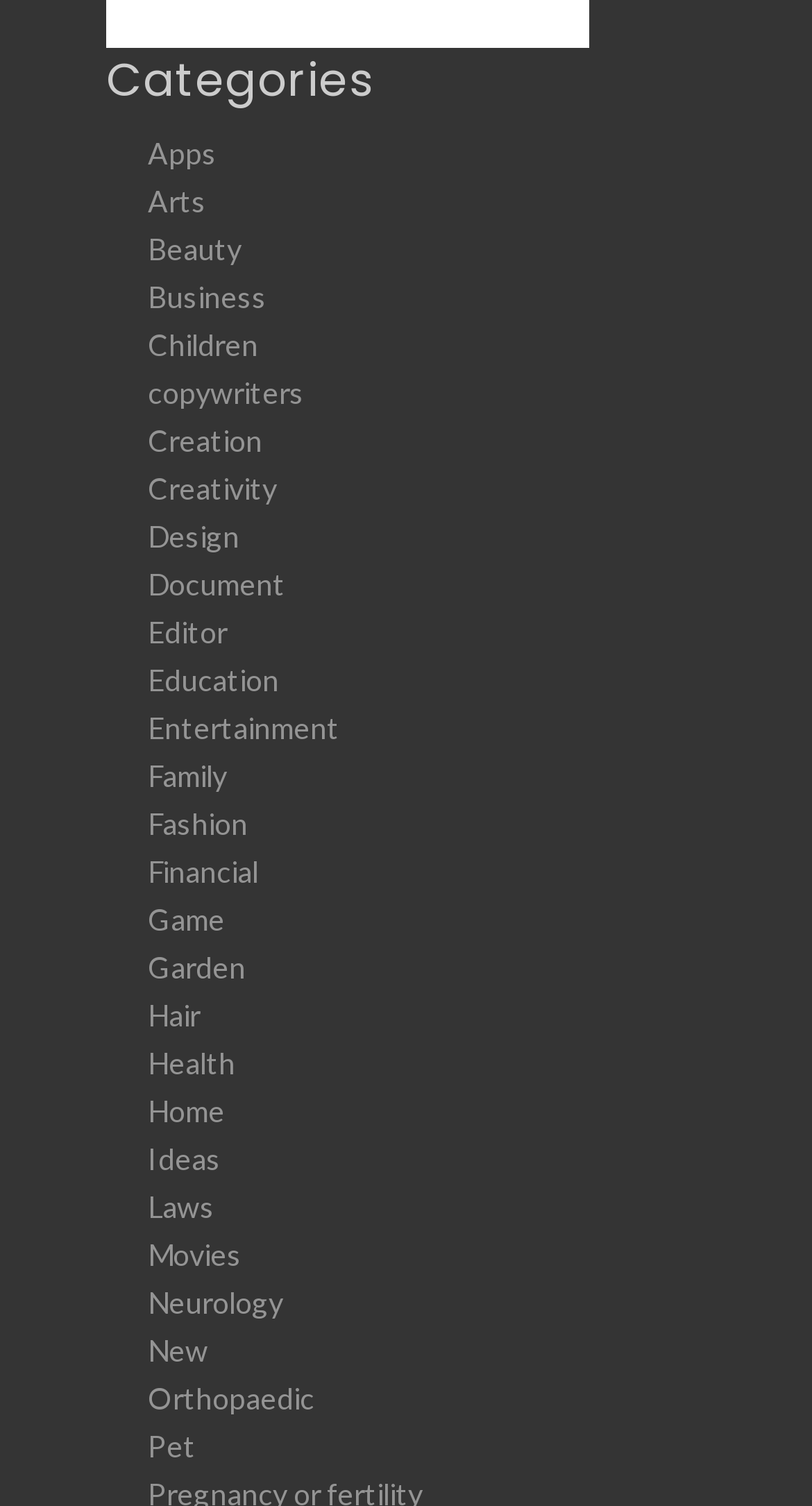What is the first category listed?
Please provide an in-depth and detailed response to the question.

I looked at the first link element under the 'Categories' heading, and its OCR text is 'Apps', which is the first category listed.